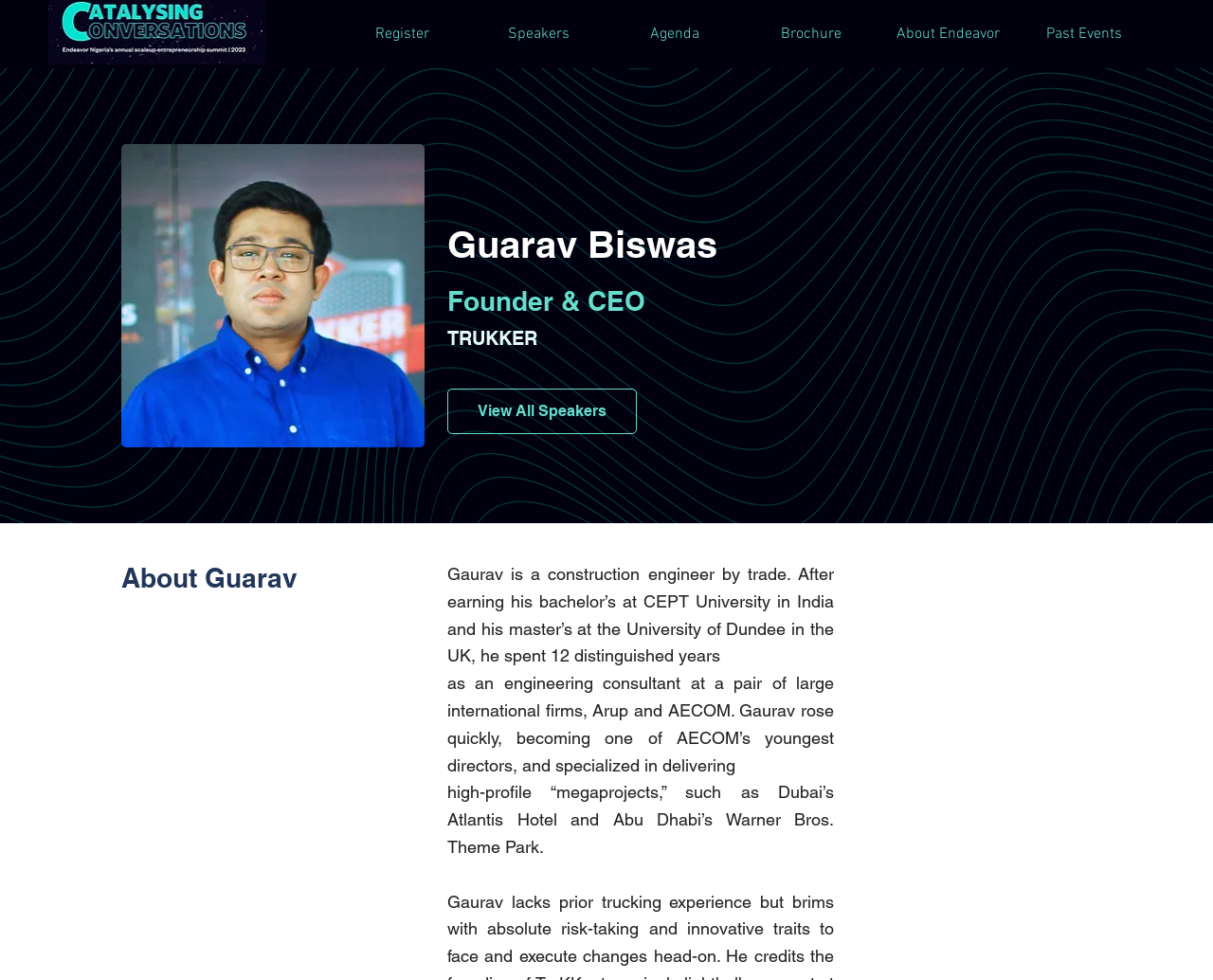Use a single word or phrase to answer the question:
How many links are in the navigation menu?

6